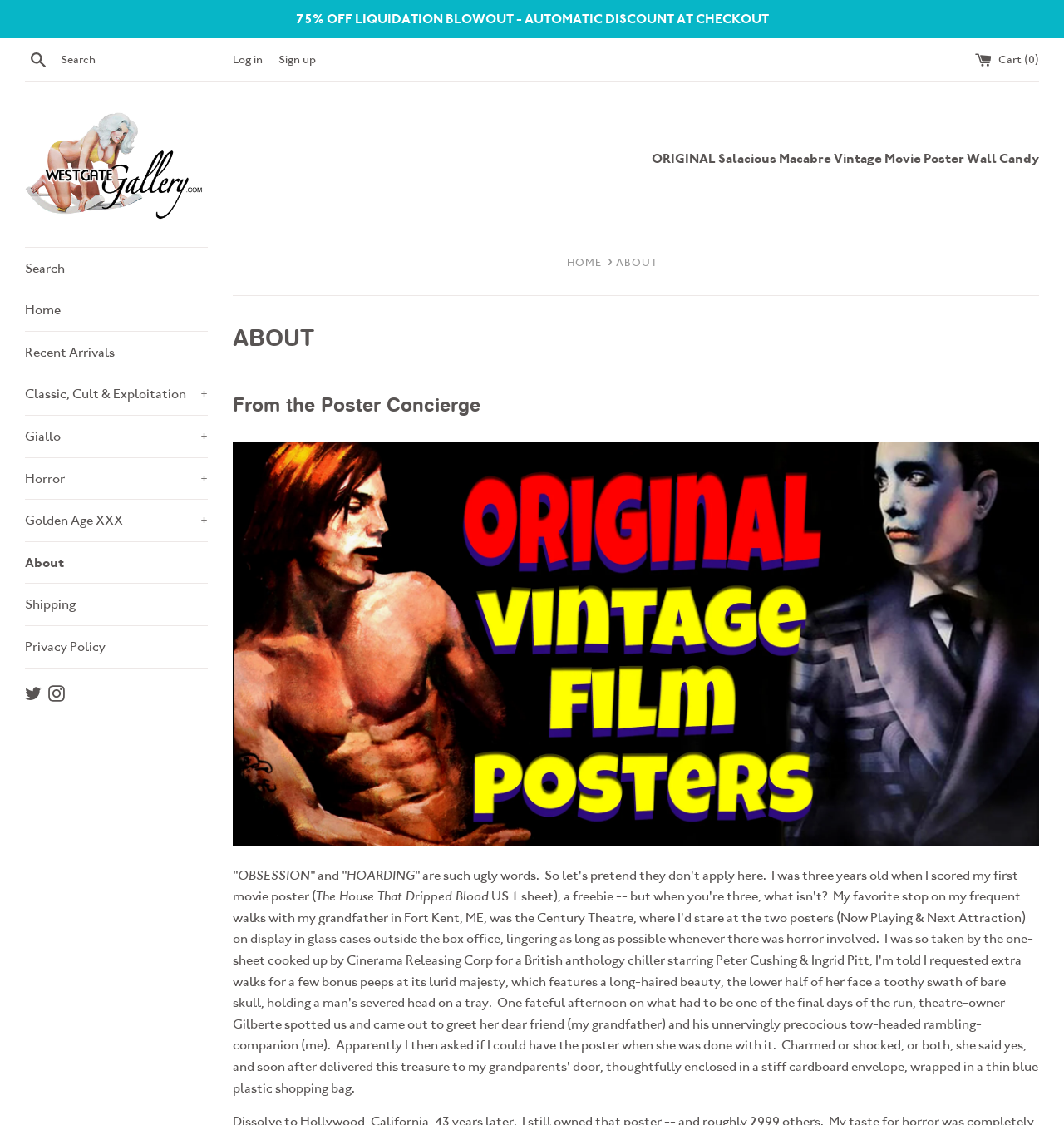Respond concisely with one word or phrase to the following query:
What is the theme of the movie poster?

Horror